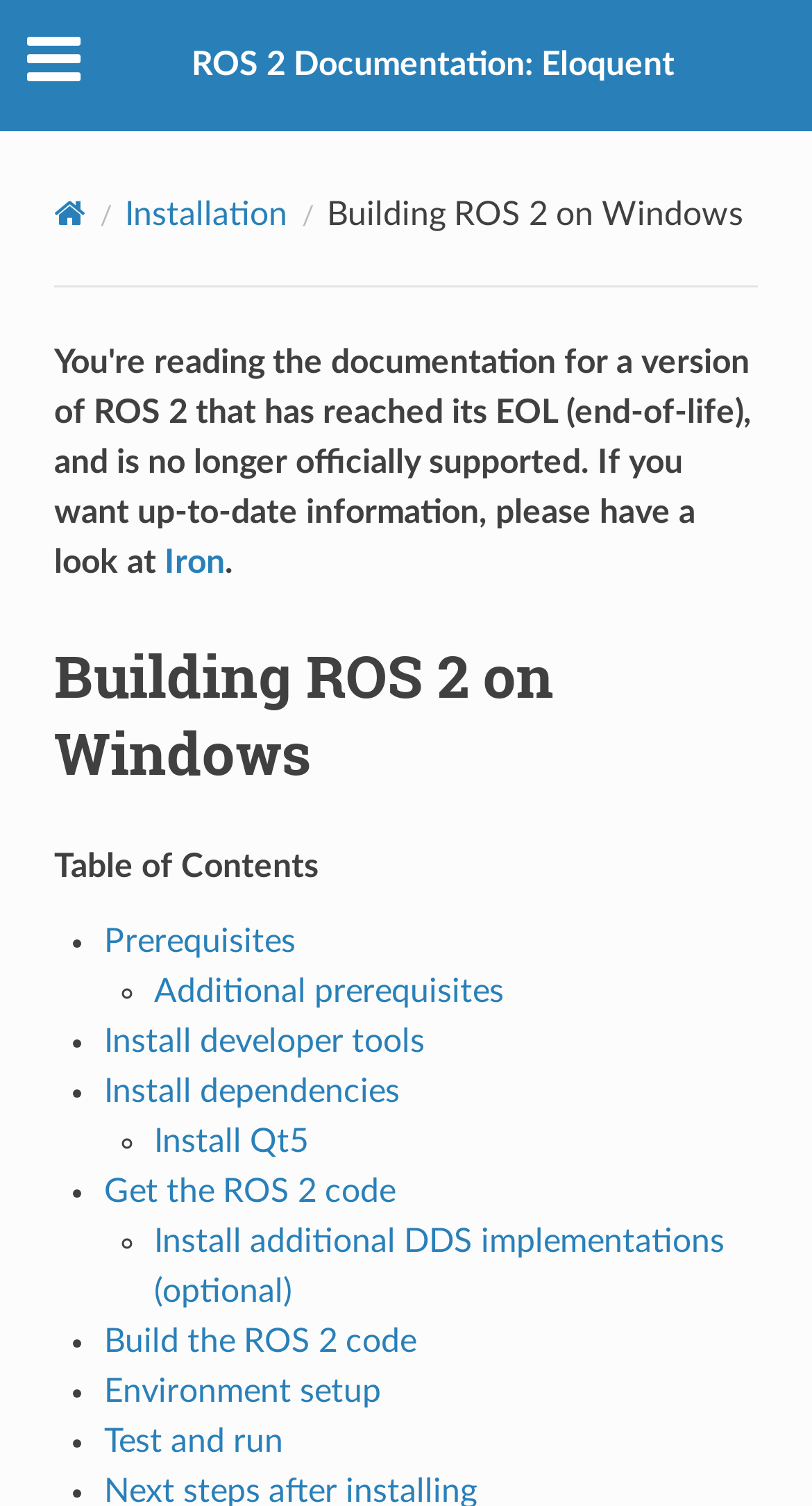Can you provide the bounding box coordinates for the element that should be clicked to implement the instruction: "Visit the WordPress website"?

None